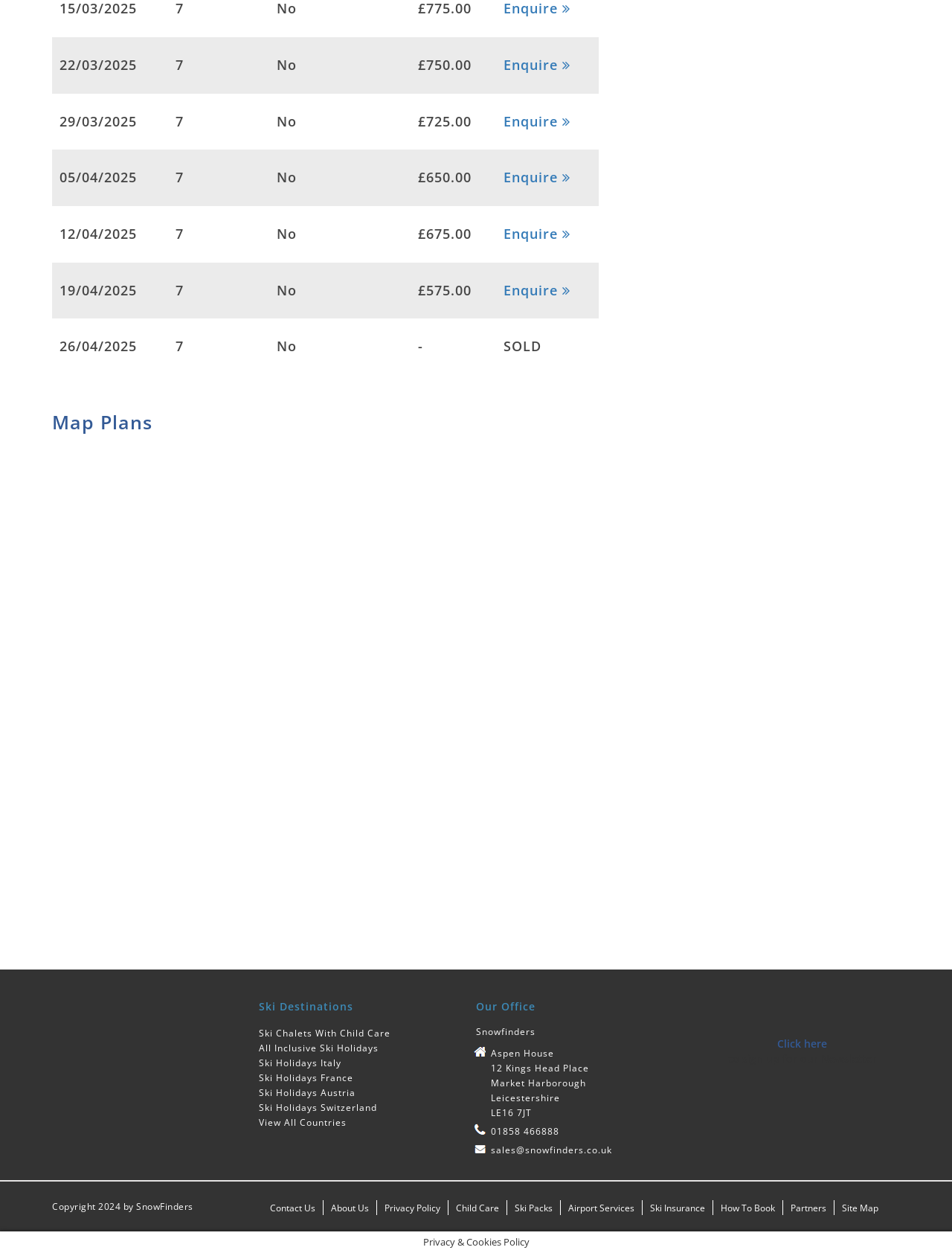What is the price of the third ski holiday?
Please respond to the question with as much detail as possible.

The third row in the grid contains the price '£650.00' in the fourth gridcell, which indicates the price of the third ski holiday.